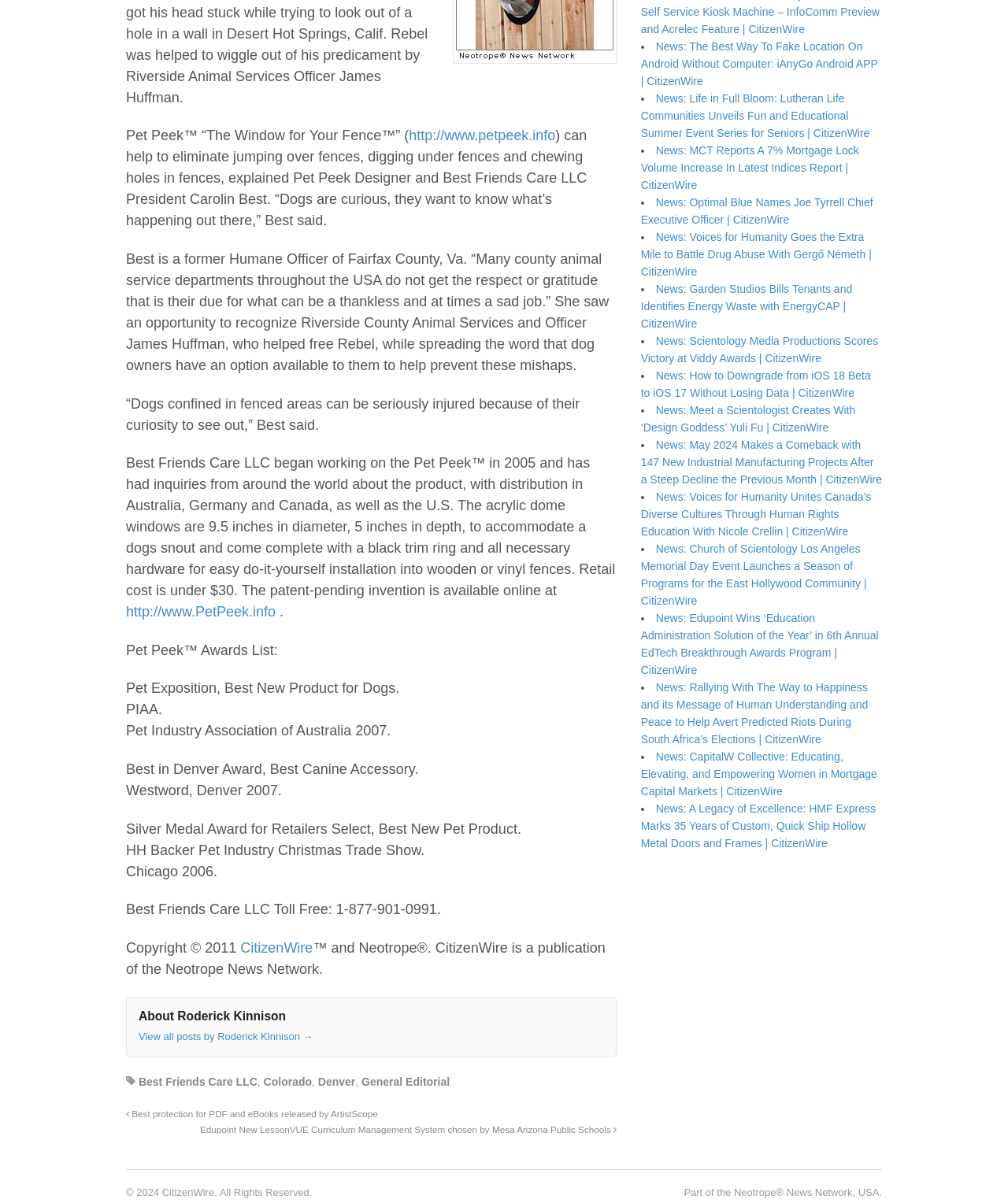Using the element description provided, determine the bounding box coordinates in the format (top-left x, top-left y, bottom-right x, bottom-right y). Ensure that all values are floating point numbers between 0 and 1. Element description: Colorado

[0.261, 0.894, 0.309, 0.904]